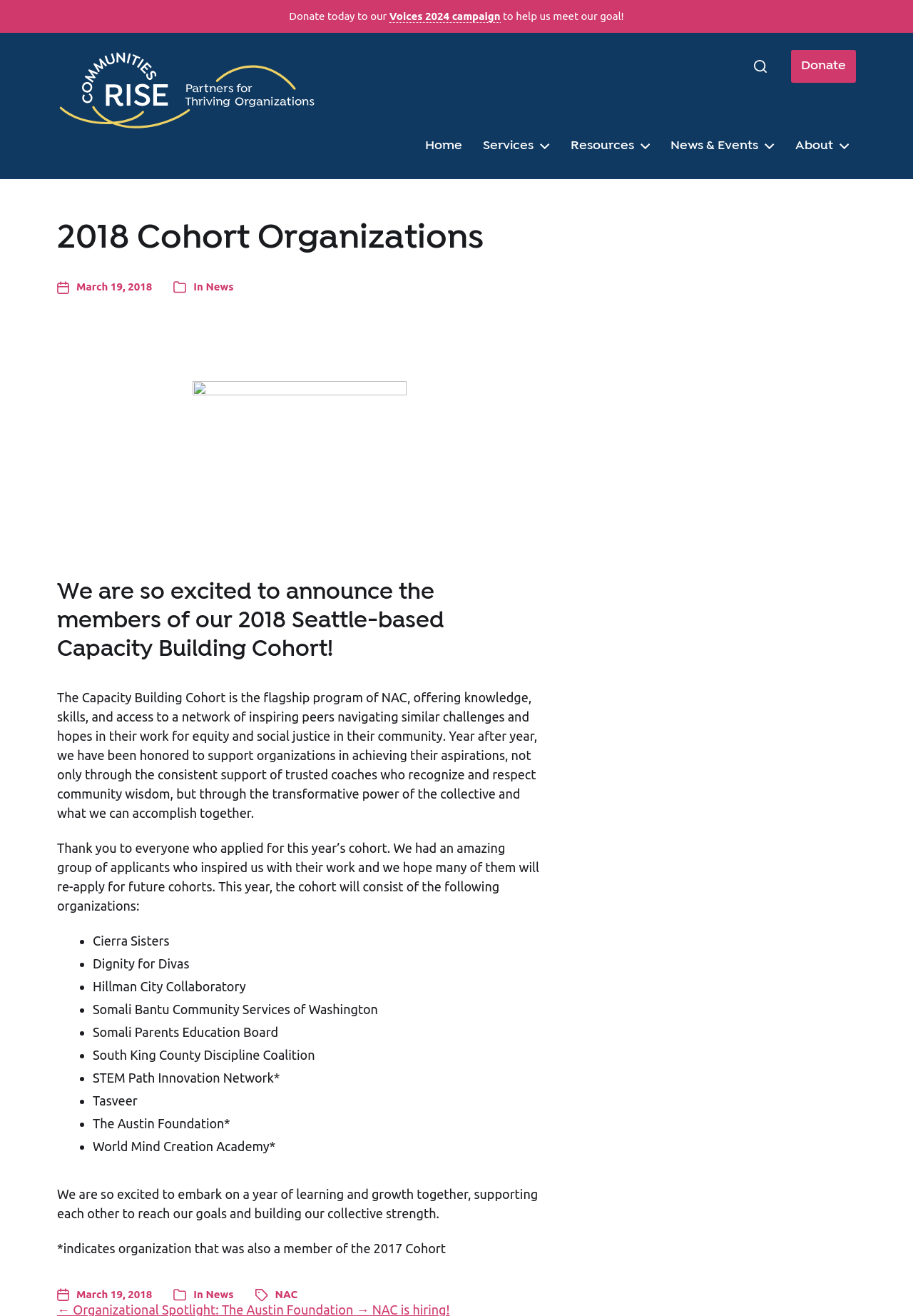Explain the webpage's layout and main content in detail.

This webpage is about the 2018 Seattle-based Capacity Building Cohort, a flagship program of NAC (Neighborhoods Action Coalition). At the top of the page, there is a donation call-to-action, with a link to the "Voices 2024 campaign" and a brief description. Below this, there is a navigation menu with links to "Home", "Services", "Resources", "News & Events", and "About".

The main content of the page is divided into sections. The first section has a heading "2018 Cohort Organizations" and announces the members of the cohort. The text explains that the Capacity Building Cohort offers knowledge, skills, and access to a network of peers navigating similar challenges and hopes in their work for equity and social justice in their community.

The next section lists the organizations that are part of the cohort, with bullet points and brief descriptions. There are 10 organizations listed, including Cierra Sisters, Dignity for Divas, and Somali Bantu Community Services of Washington.

Below the list of organizations, there is a statement expressing excitement to embark on a year of learning and growth together, supporting each other to reach their goals and building their collective strength. A footnote indicates that some organizations were also part of the 2017 Cohort.

At the bottom of the page, there are links to "Post date March 19, 2018", "News", and "NAC".